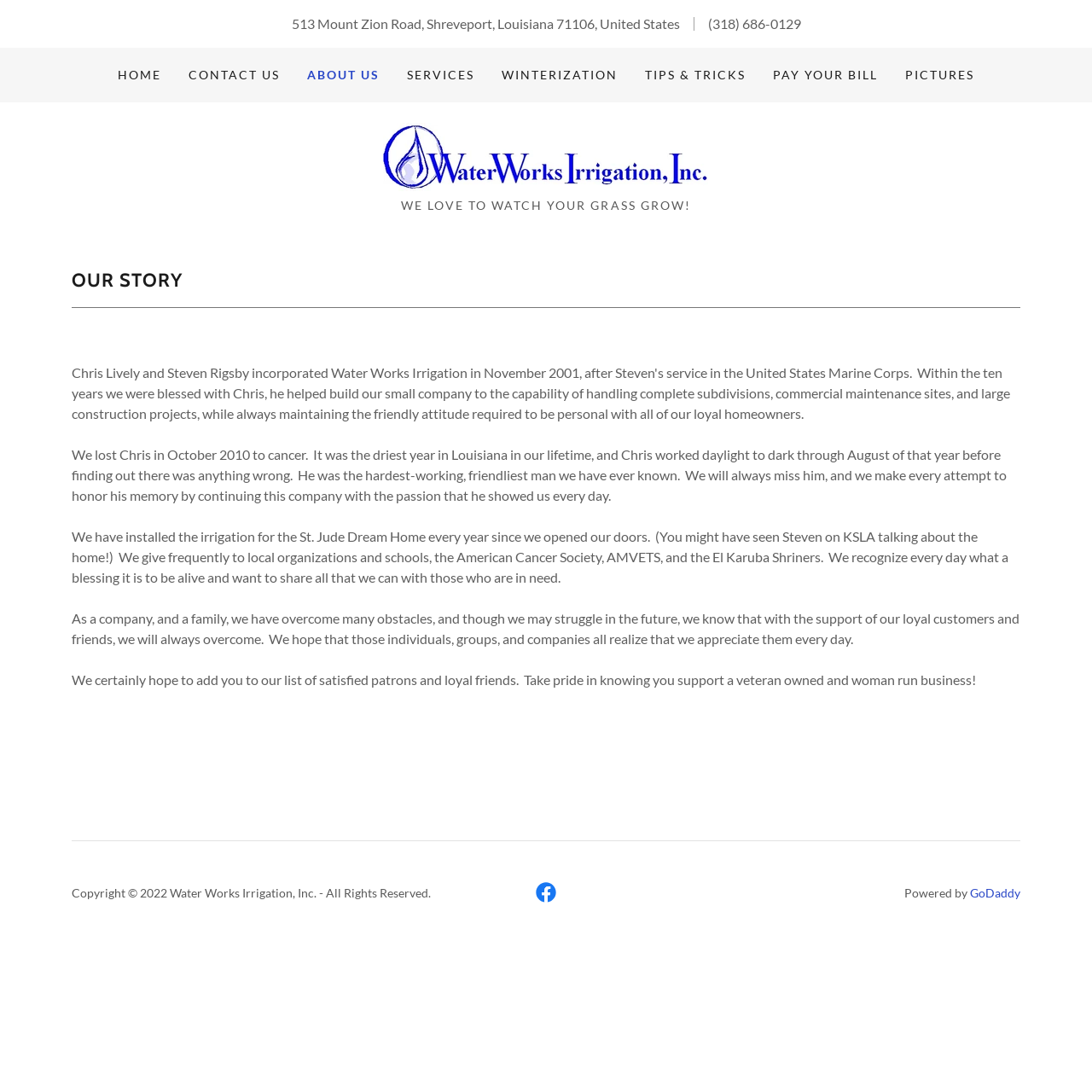Show the bounding box coordinates of the region that should be clicked to follow the instruction: "Click the 'HOME' link."

[0.103, 0.055, 0.152, 0.083]